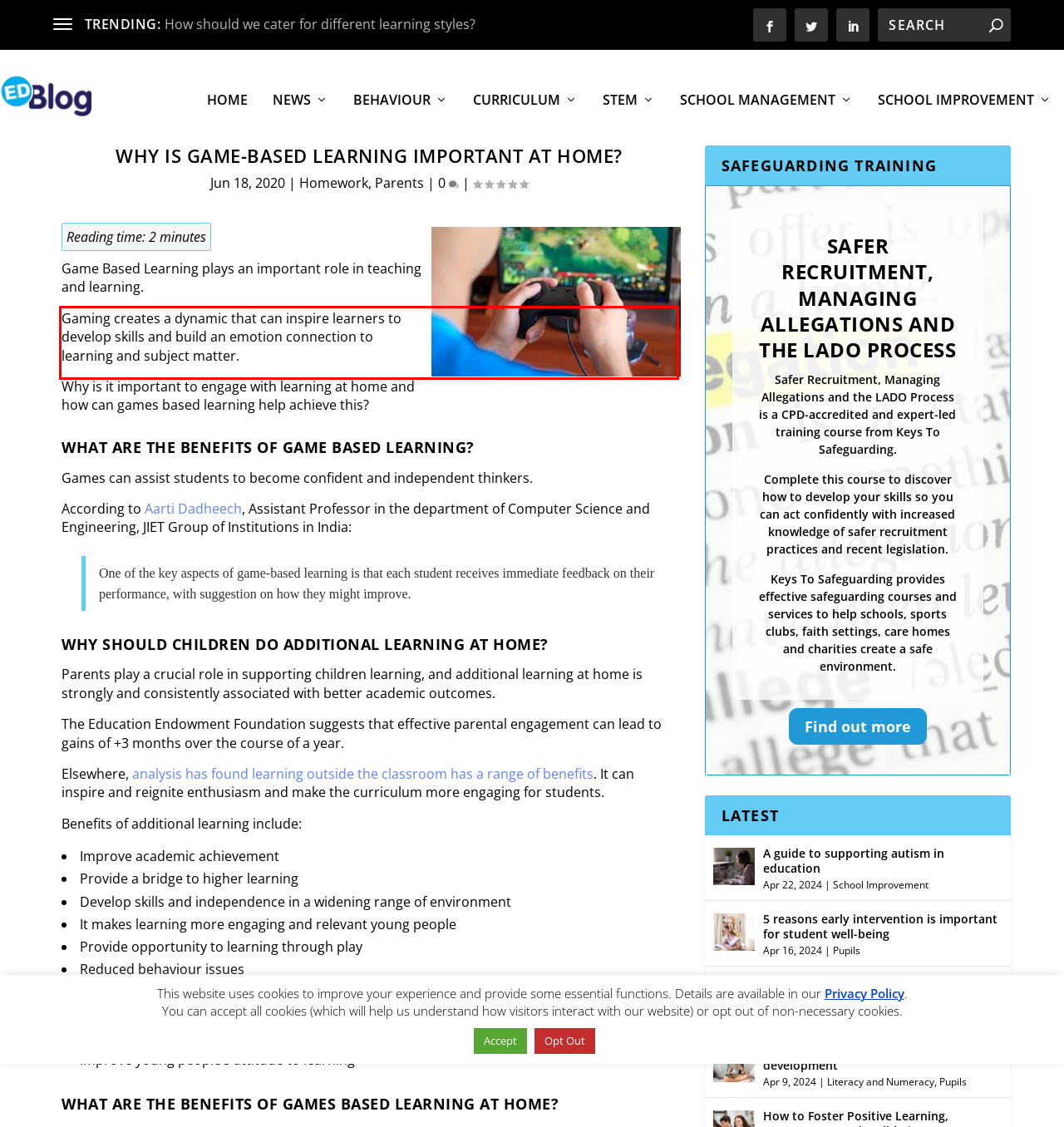Look at the screenshot of the webpage, locate the red rectangle bounding box, and generate the text content that it contains.

Gaming creates a dynamic that can inspire learners to develop skills and build an emotion connection to learning and subject matter.